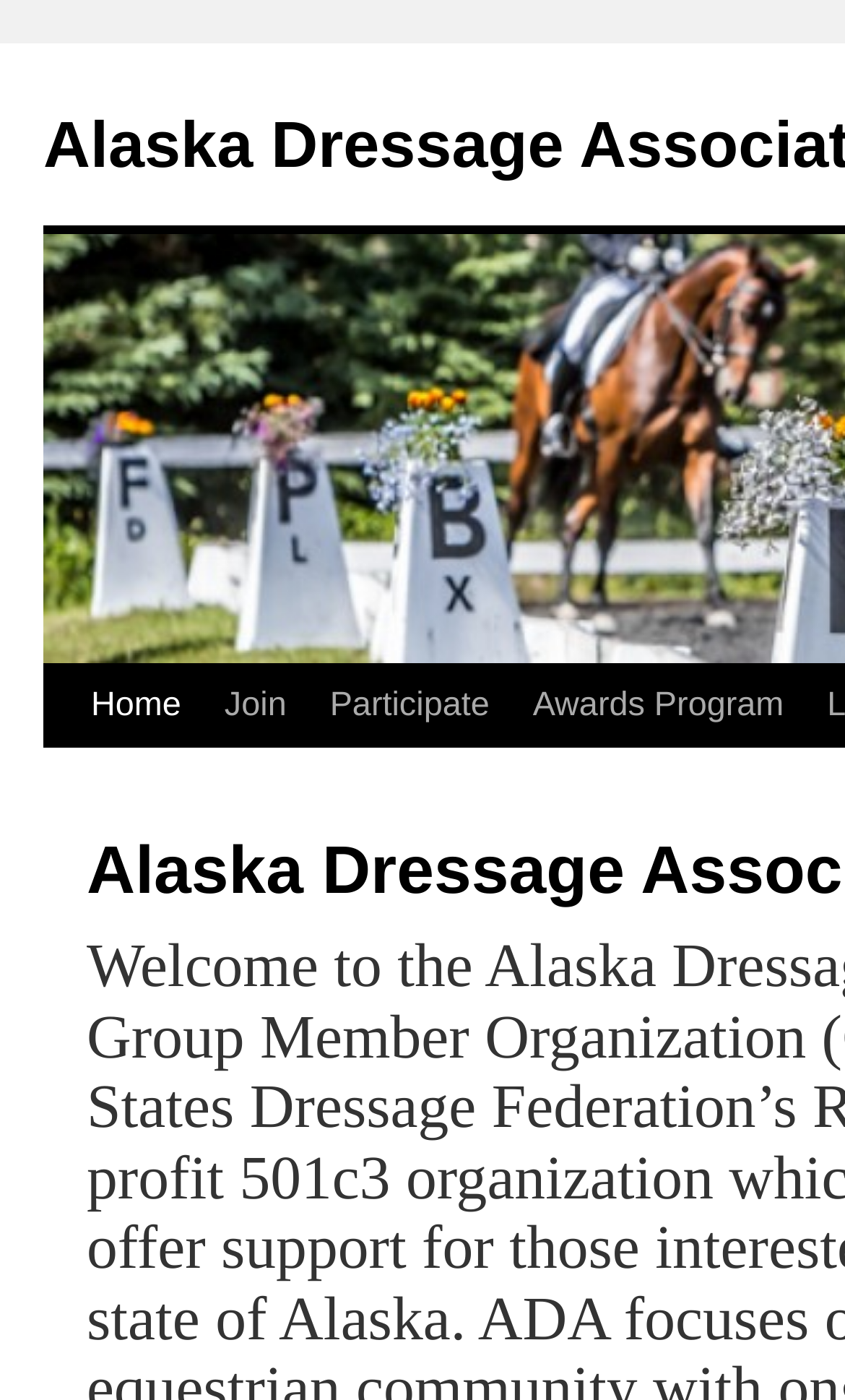Given the description of the UI element: "Awards Program", predict the bounding box coordinates in the form of [left, top, right, bottom], with each value being a float between 0 and 1.

[0.605, 0.475, 0.953, 0.534]